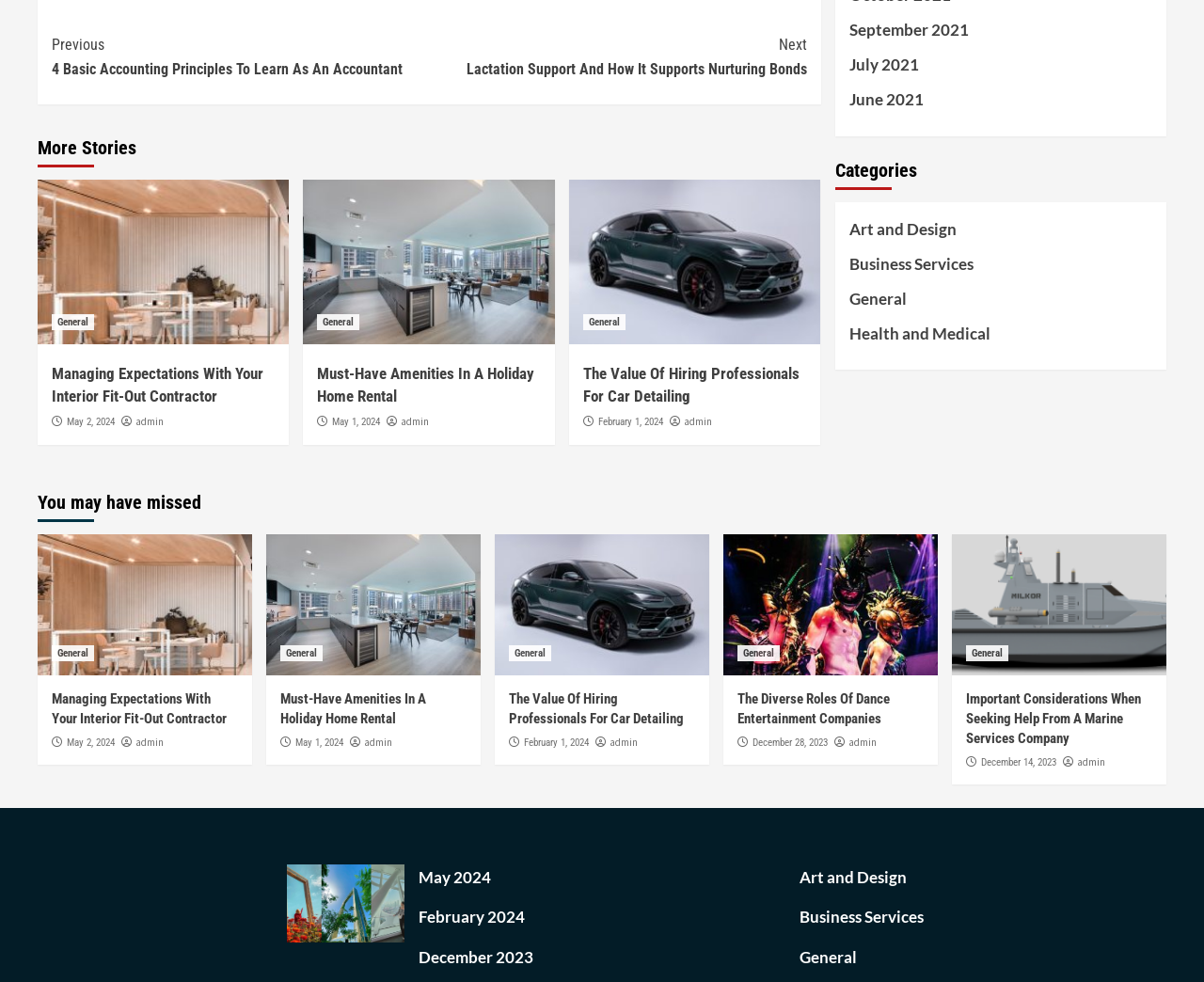Identify the bounding box coordinates of the element that should be clicked to fulfill this task: "Click on 'Continue Reading'". The coordinates should be provided as four float numbers between 0 and 1, i.e., [left, top, right, bottom].

[0.043, 0.024, 0.67, 0.092]